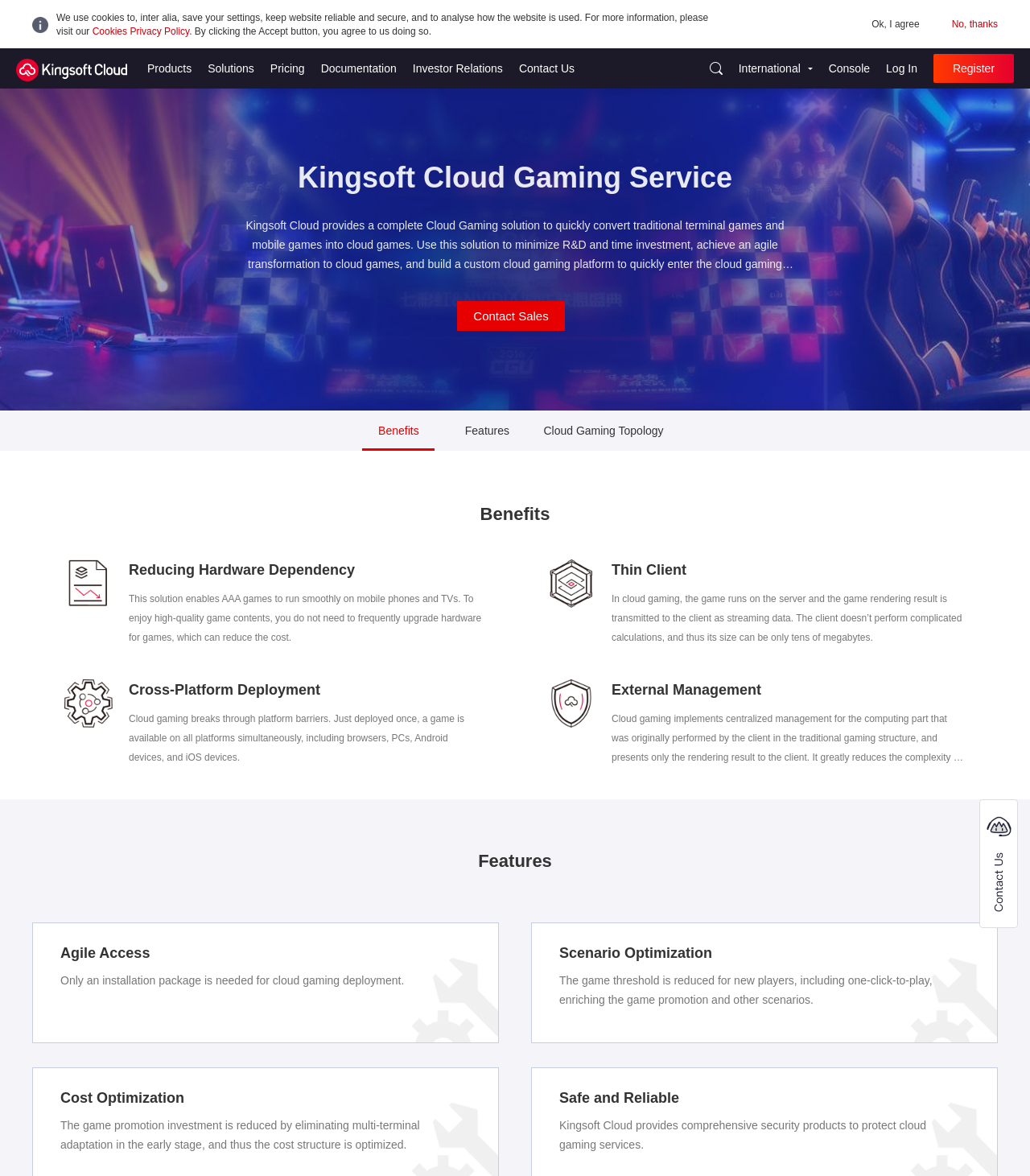From the webpage screenshot, identify the region described by Bill is off to Ethiopia. Provide the bounding box coordinates as (top-left x, top-left y, bottom-right x, bottom-right y), with each value being a floating point number between 0 and 1.

None